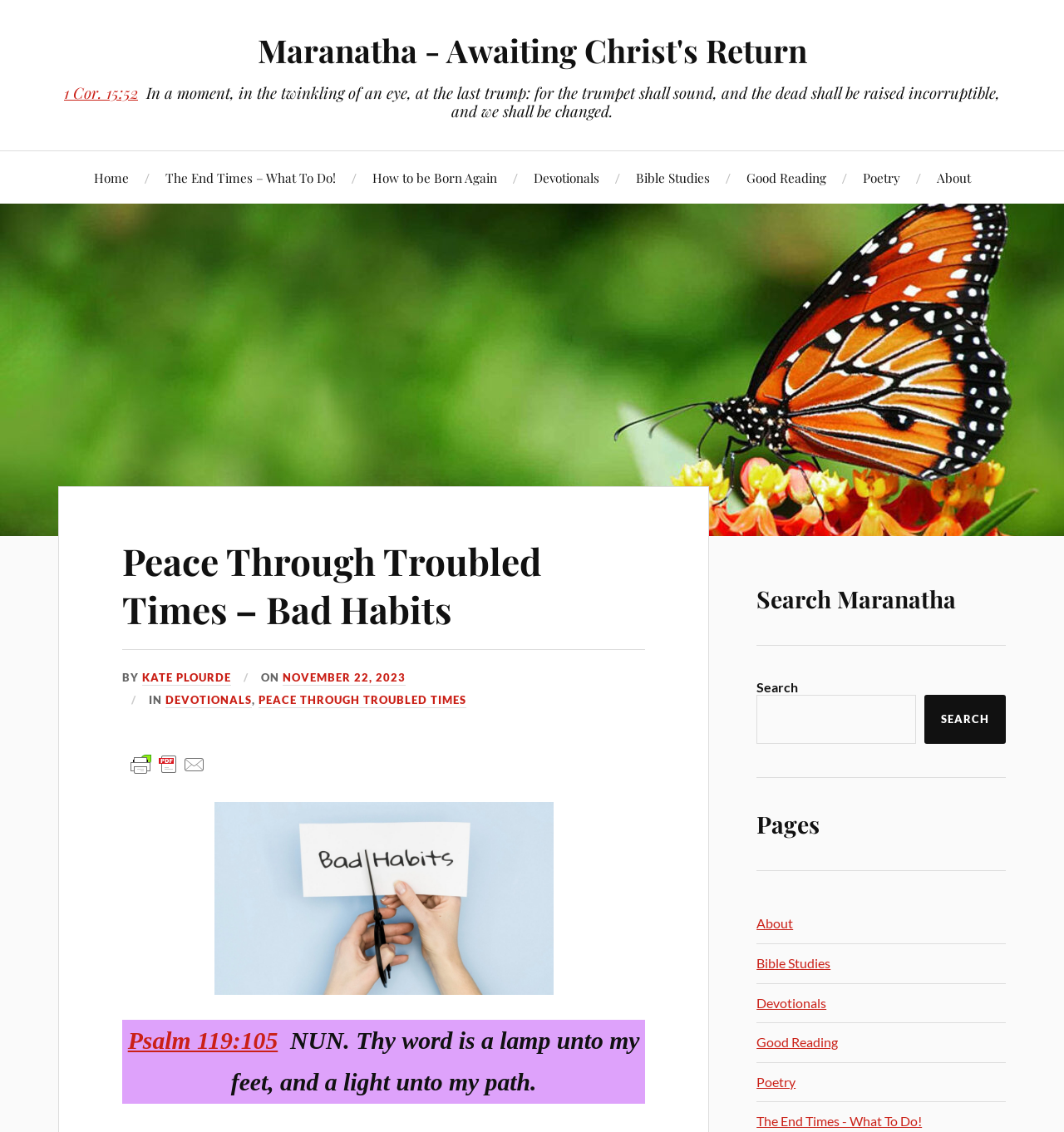Locate the primary headline on the webpage and provide its text.

Peace Through Troubled Times – Bad Habits